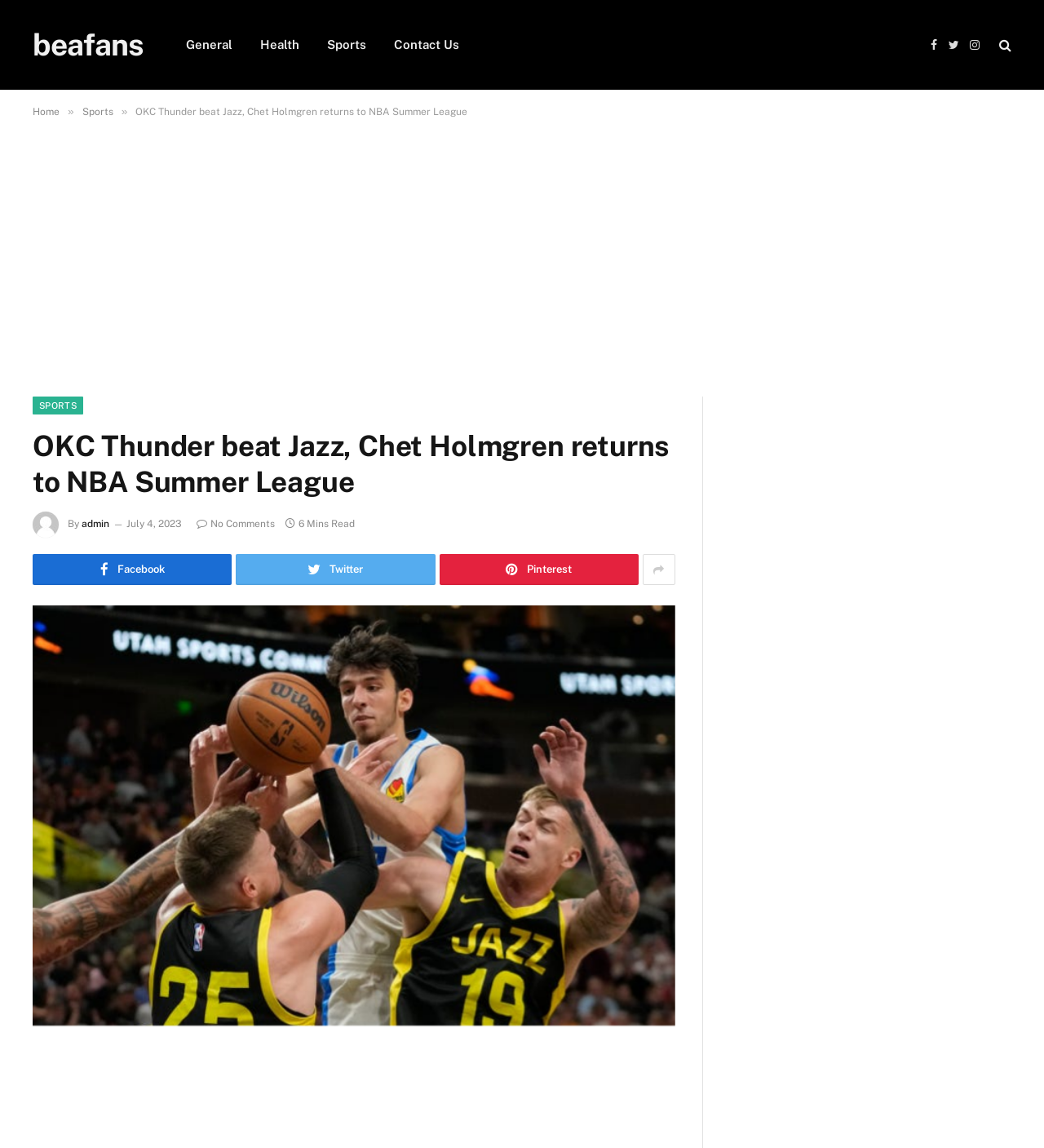Given the element description, predict the bounding box coordinates in the format (top-left x, top-left y, bottom-right x, bottom-right y), using floating point numbers between 0 and 1: aria-label="Advertisement" name="aswift_1" title="Advertisement"

[0.0, 0.117, 0.938, 0.316]